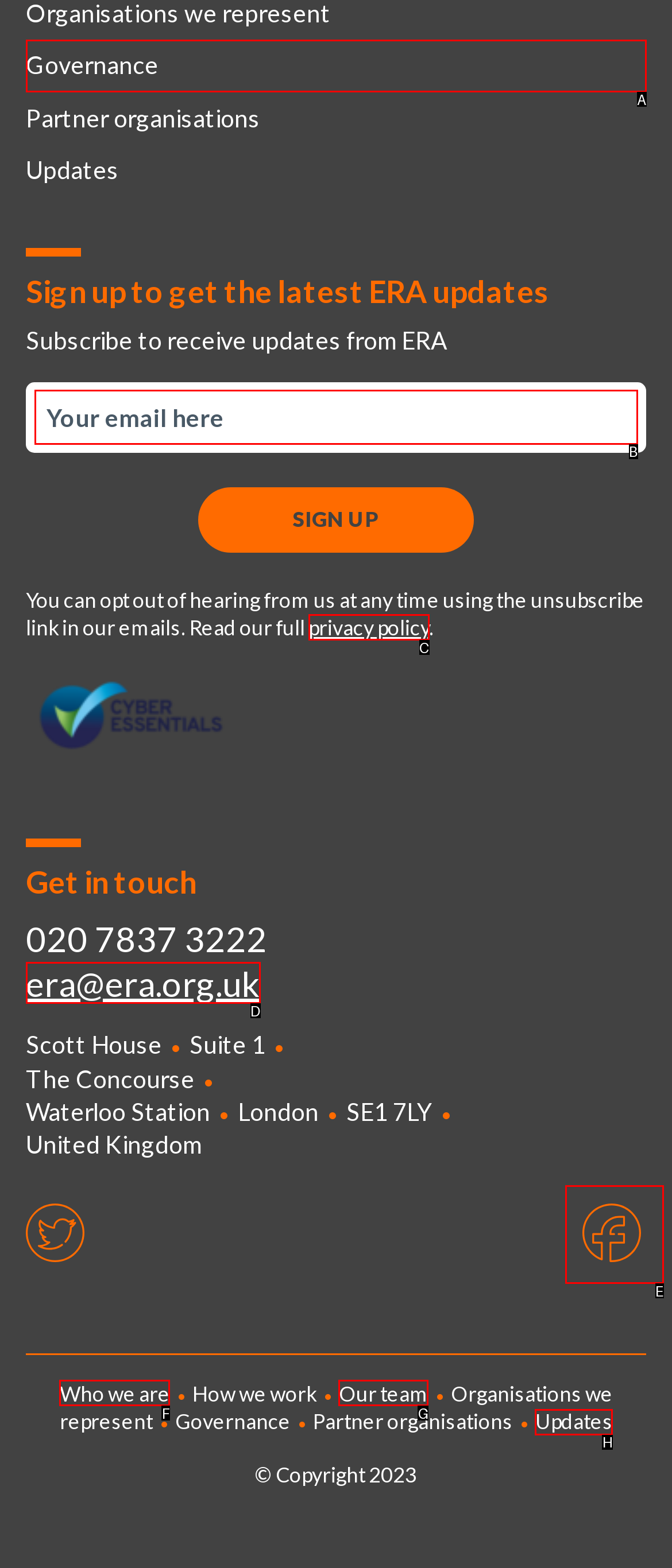Determine which UI element matches this description: name="email" placeholder="Your email here"
Reply with the appropriate option's letter.

B